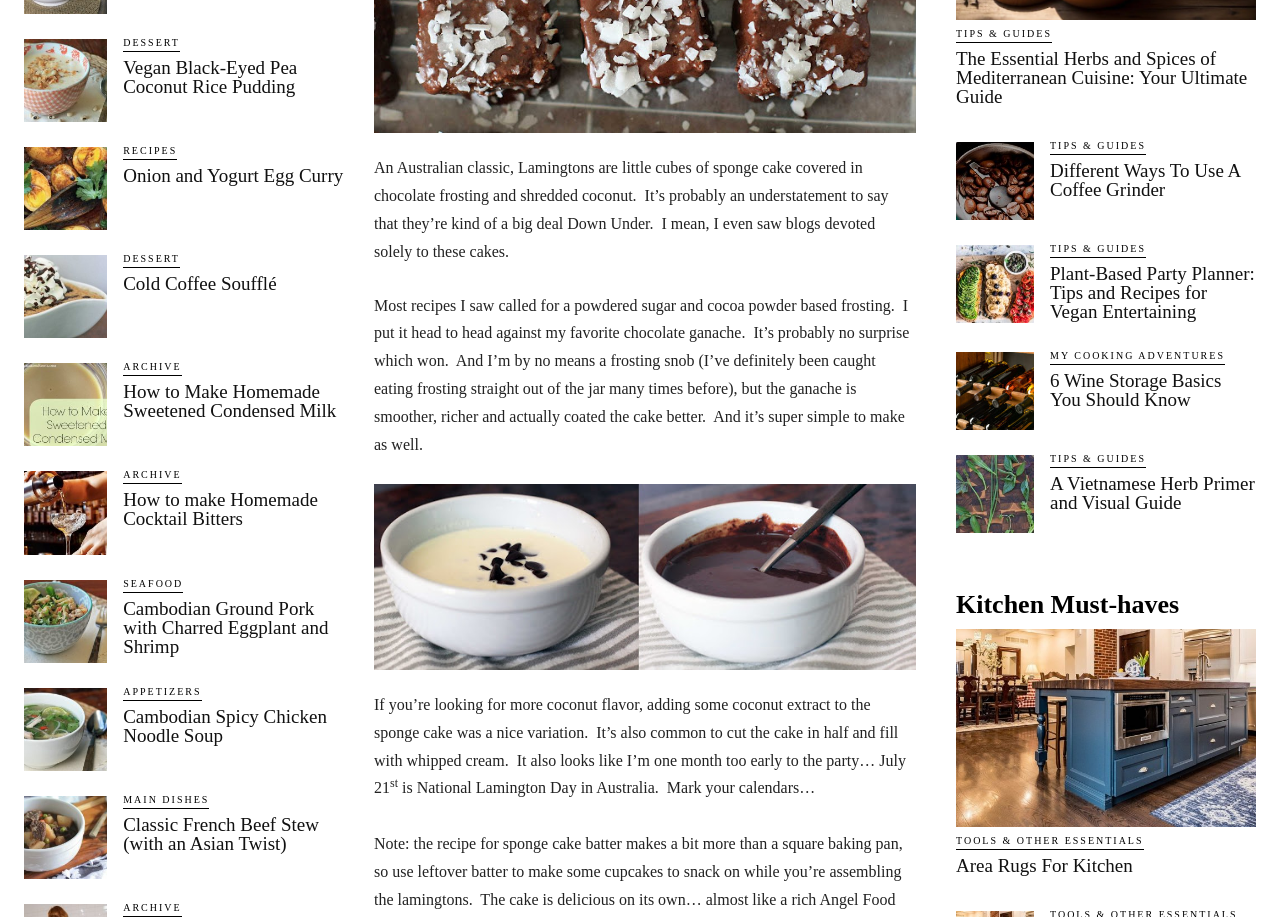Specify the bounding box coordinates (top-left x, top-left y, bottom-right x, bottom-right y) of the UI element in the screenshot that matches this description: Tools & Other Essentials

[0.747, 0.909, 0.893, 0.927]